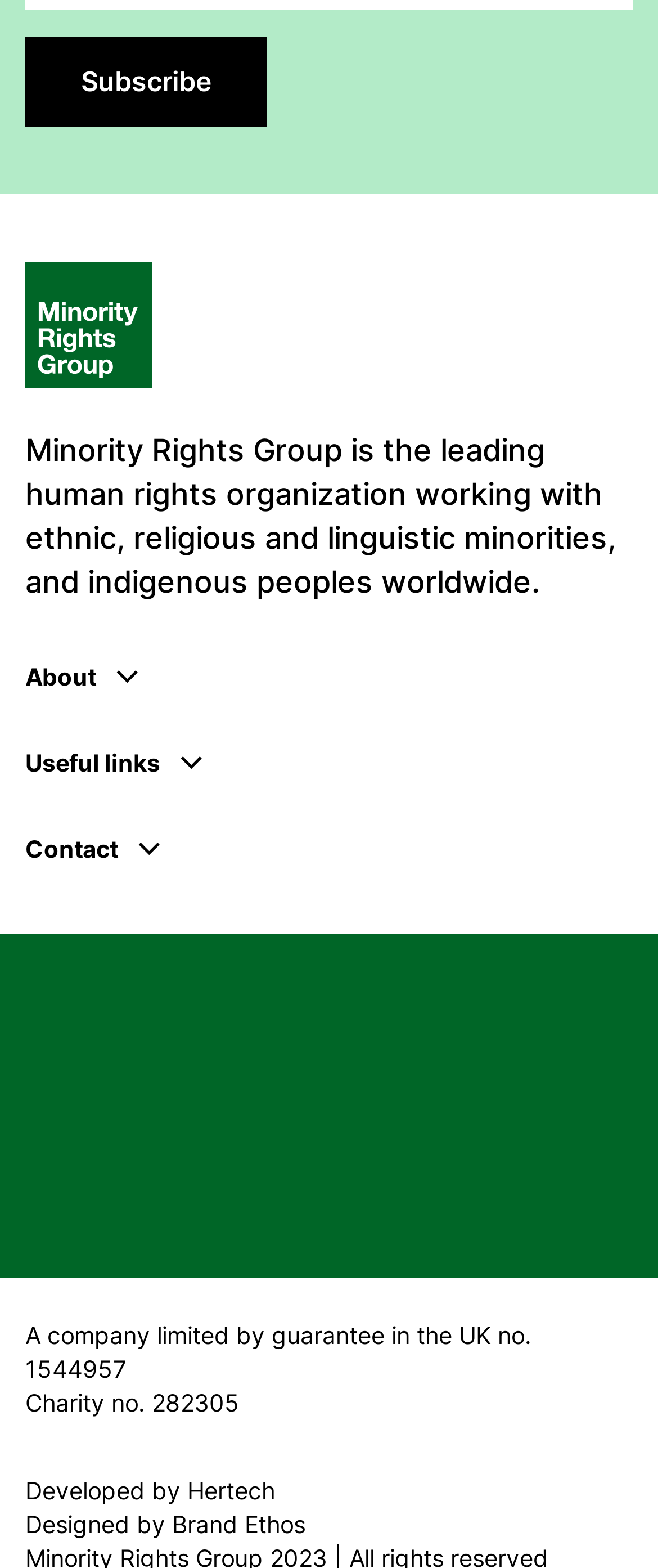What is the name of the organization?
Please utilize the information in the image to give a detailed response to the question.

The name of the organization can be found in the image element with the text 'Minority Rights Group' at the top of the page, and also in the StaticText element with the same text.